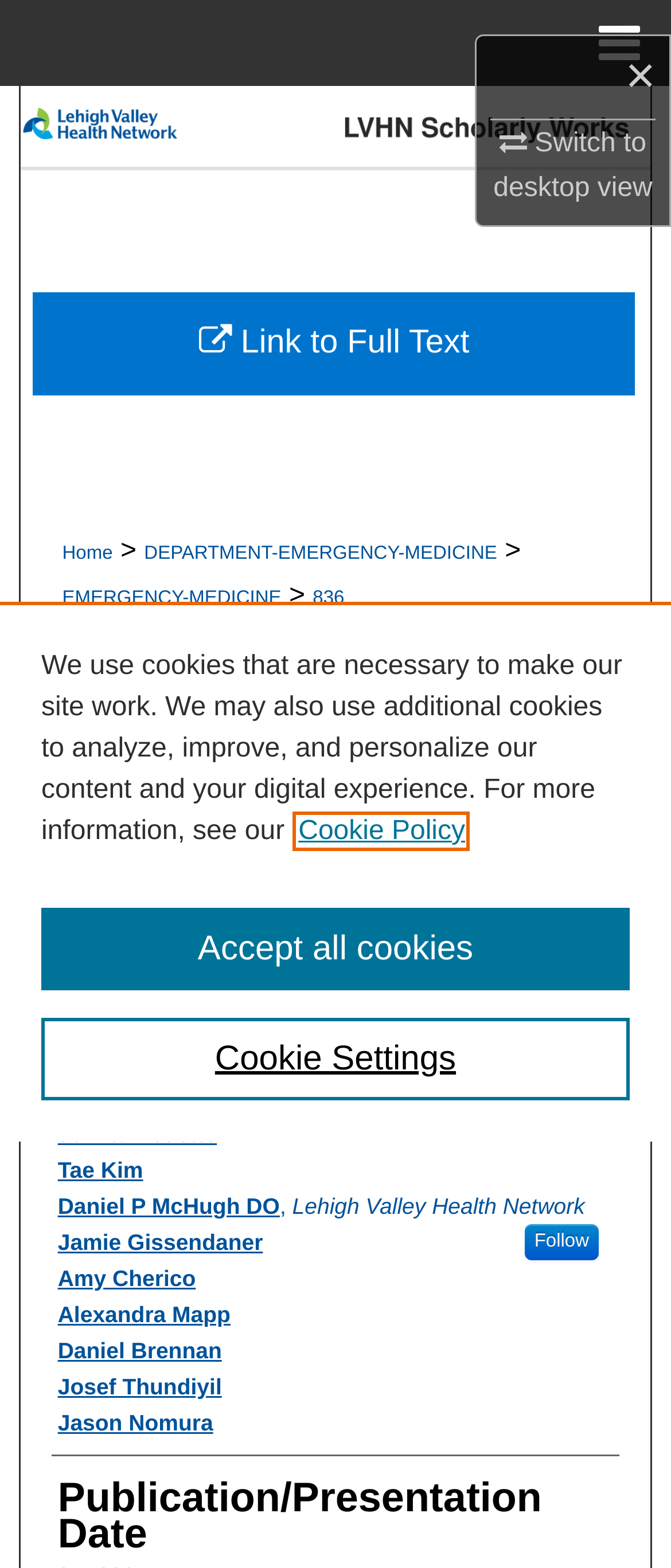Pinpoint the bounding box coordinates of the clickable area needed to execute the instruction: "Visit footer link". The coordinates should be specified as four float numbers between 0 and 1, i.e., [left, top, right, bottom].

None